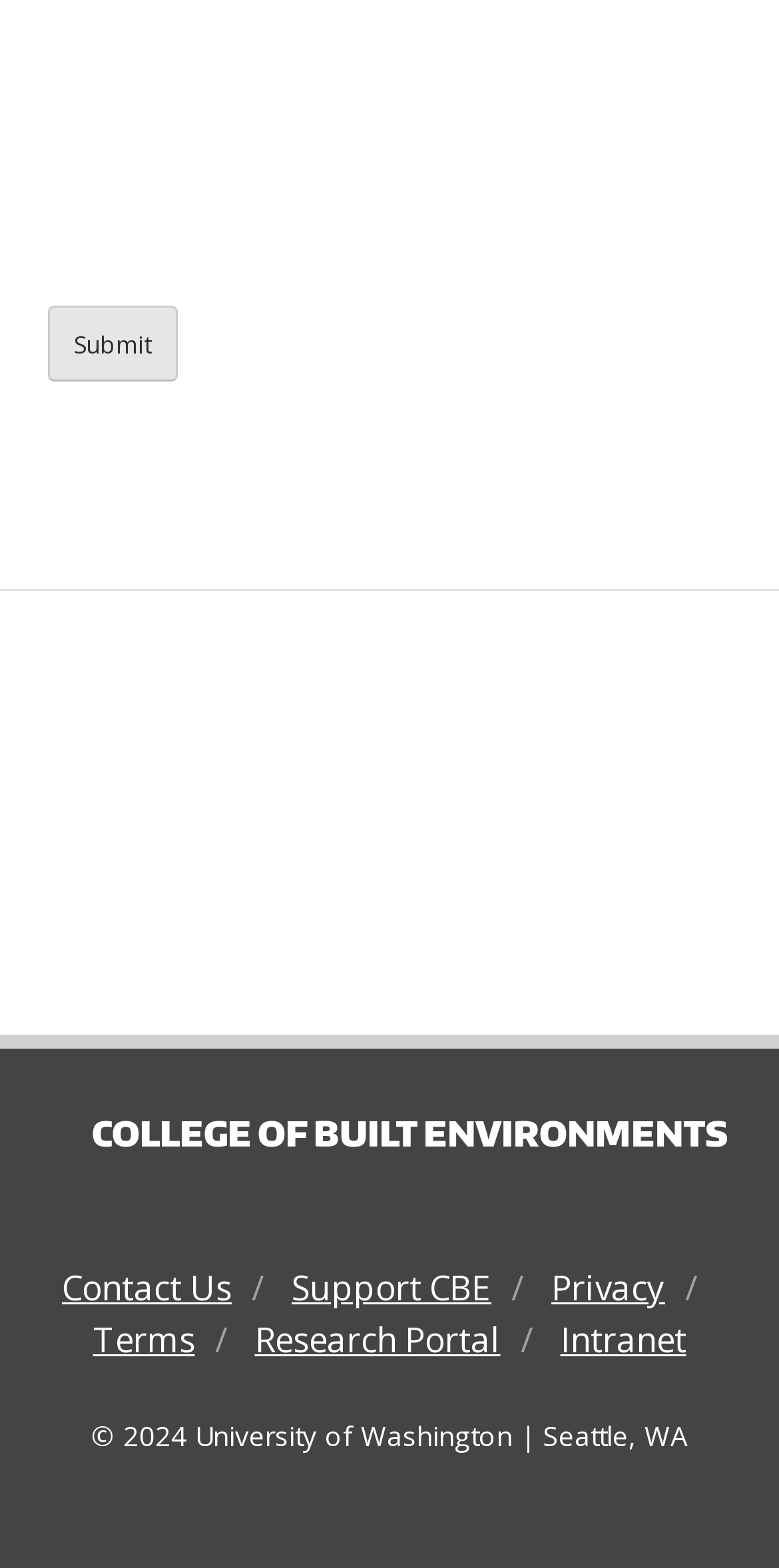Find the bounding box coordinates of the area that needs to be clicked in order to achieve the following instruction: "View the Intranet". The coordinates should be specified as four float numbers between 0 and 1, i.e., [left, top, right, bottom].

[0.719, 0.839, 0.881, 0.869]